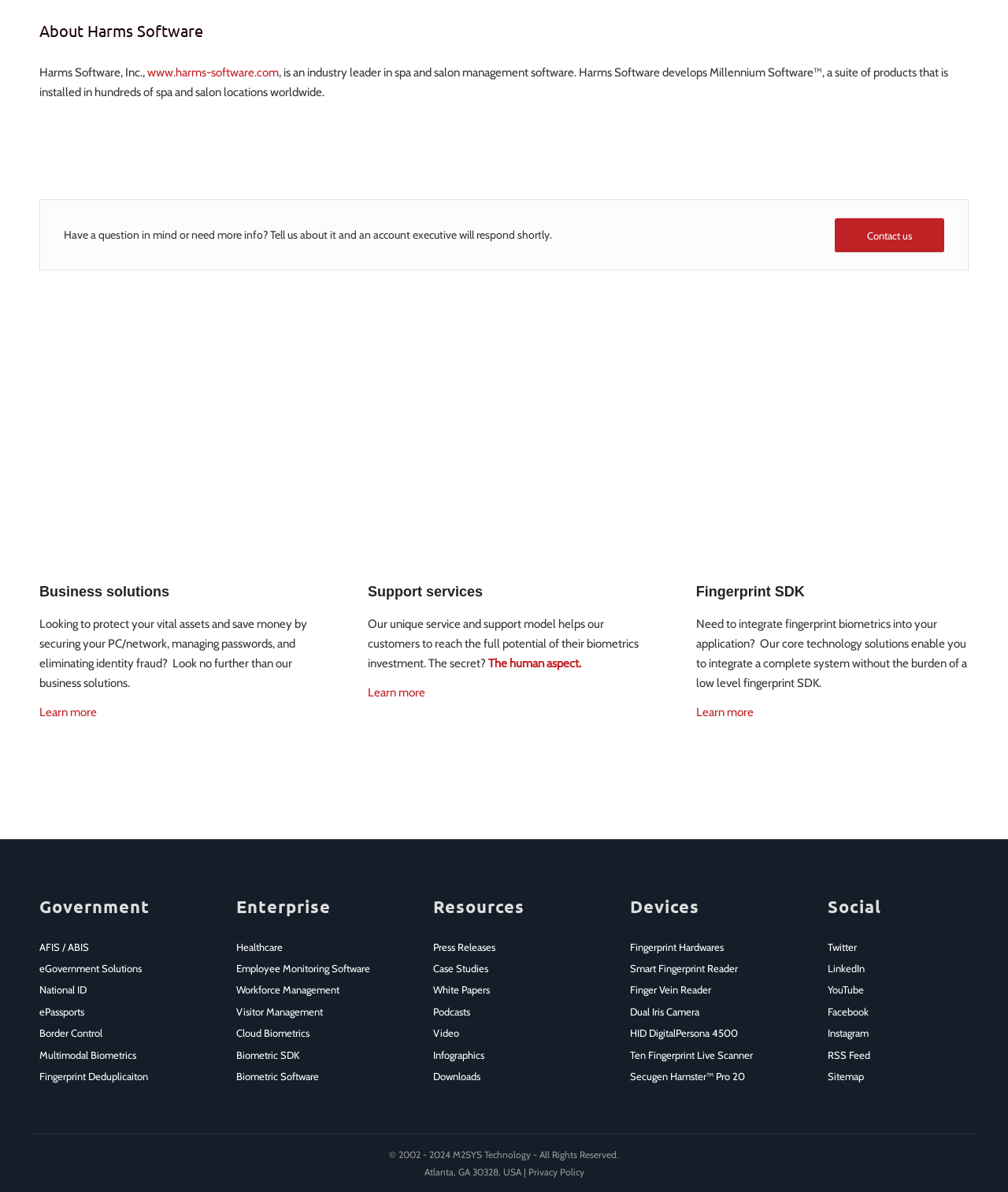Determine the bounding box coordinates of the section to be clicked to follow the instruction: "Learn more about fingerprint SDK". The coordinates should be given as four float numbers between 0 and 1, formatted as [left, top, right, bottom].

[0.691, 0.592, 0.748, 0.604]